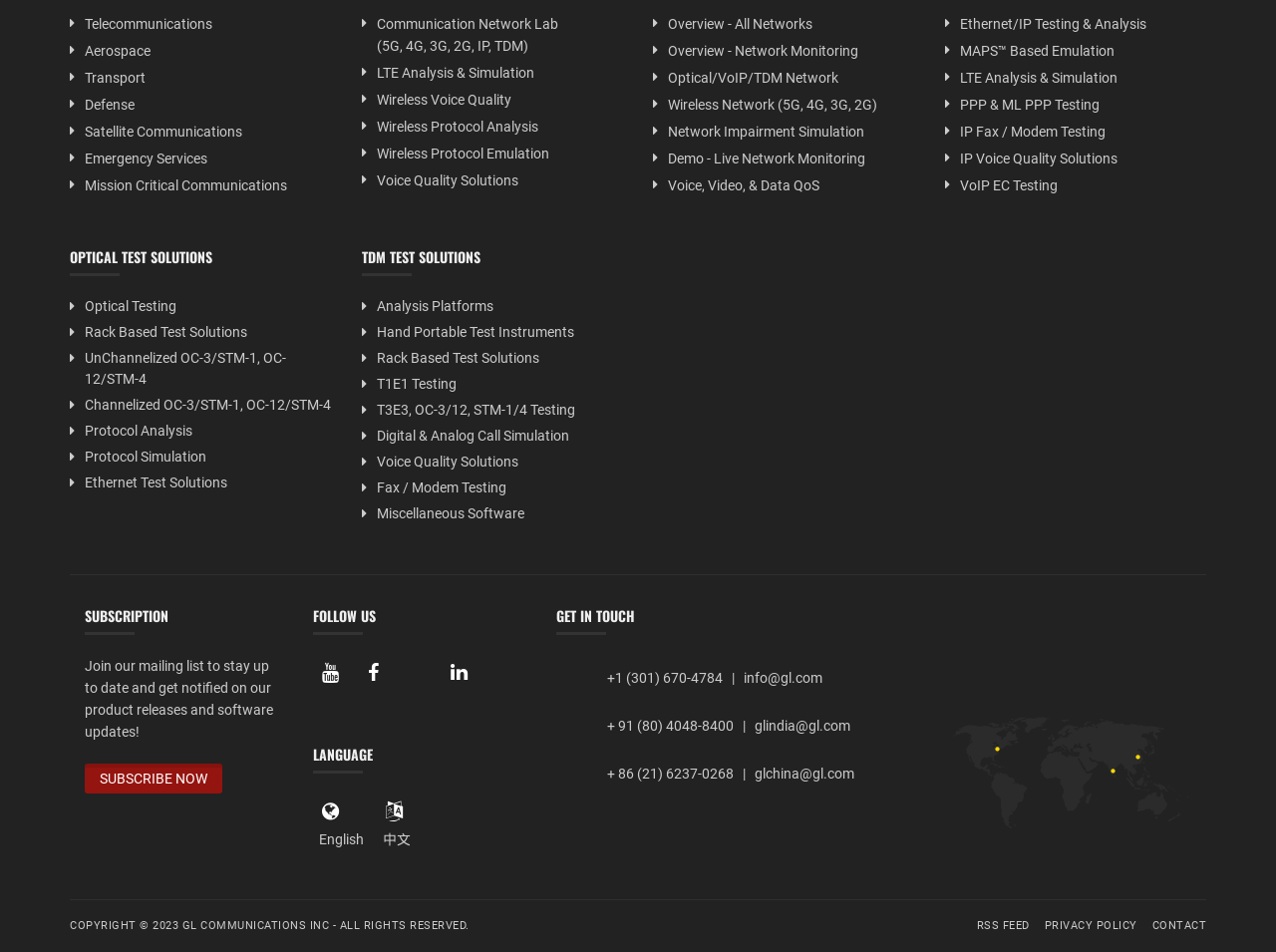Please identify the bounding box coordinates of the element that needs to be clicked to perform the following instruction: "Follow on YouTube".

[0.245, 0.688, 0.273, 0.726]